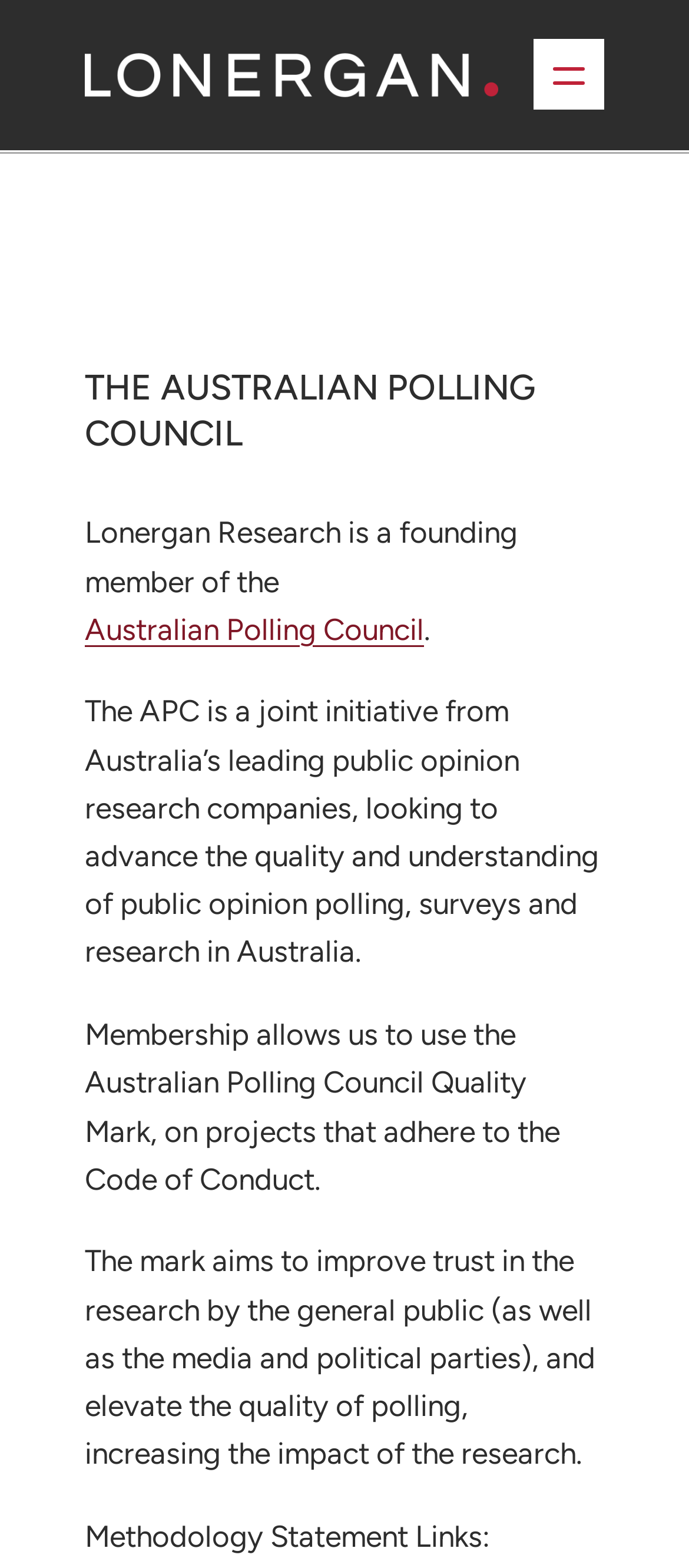Identify the bounding box of the HTML element described here: "SwiftJPEG v1.11". Provide the coordinates as four float numbers between 0 and 1: [left, top, right, bottom].

None